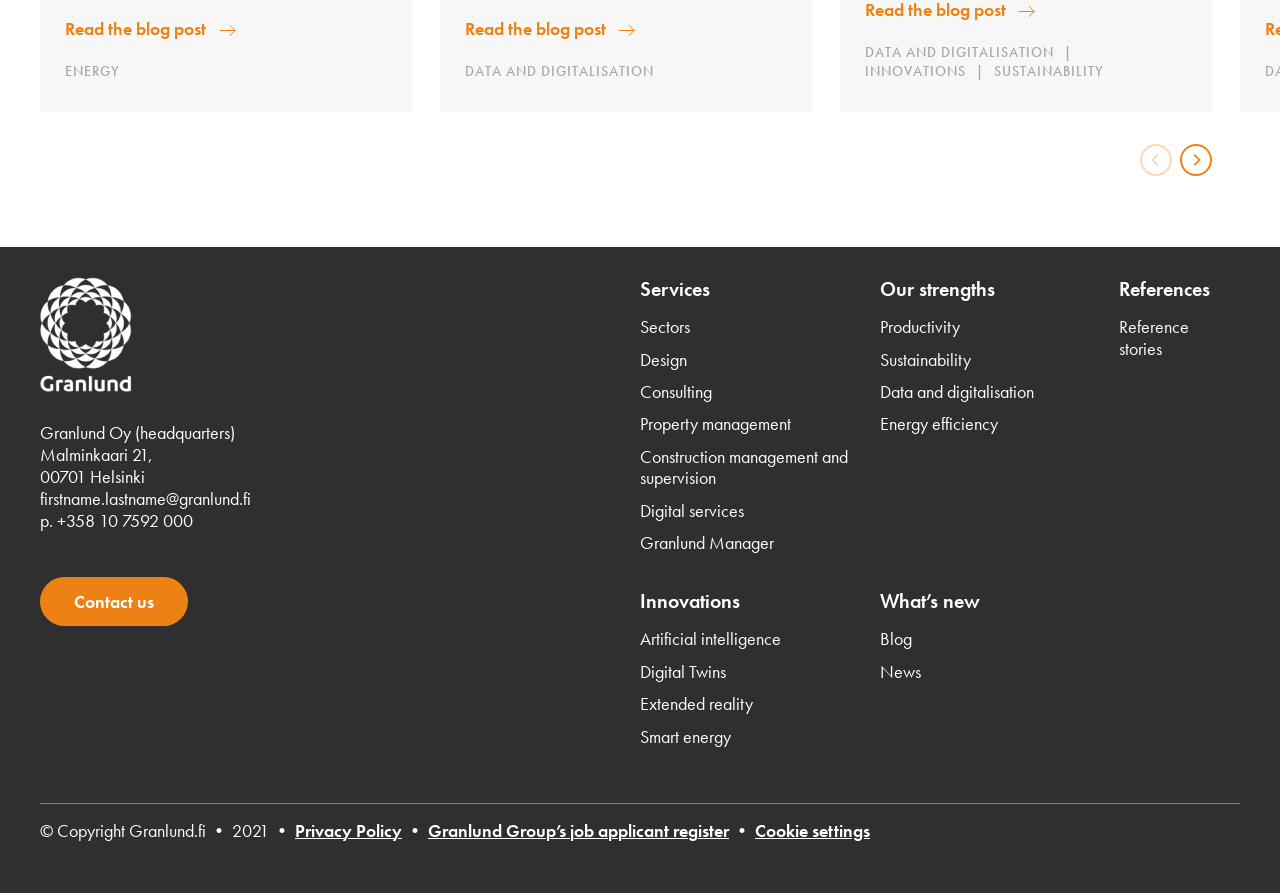Please identify the bounding box coordinates of the clickable element to fulfill the following instruction: "Click the 'Next' button". The coordinates should be four float numbers between 0 and 1, i.e., [left, top, right, bottom].

[0.922, 0.161, 0.947, 0.197]